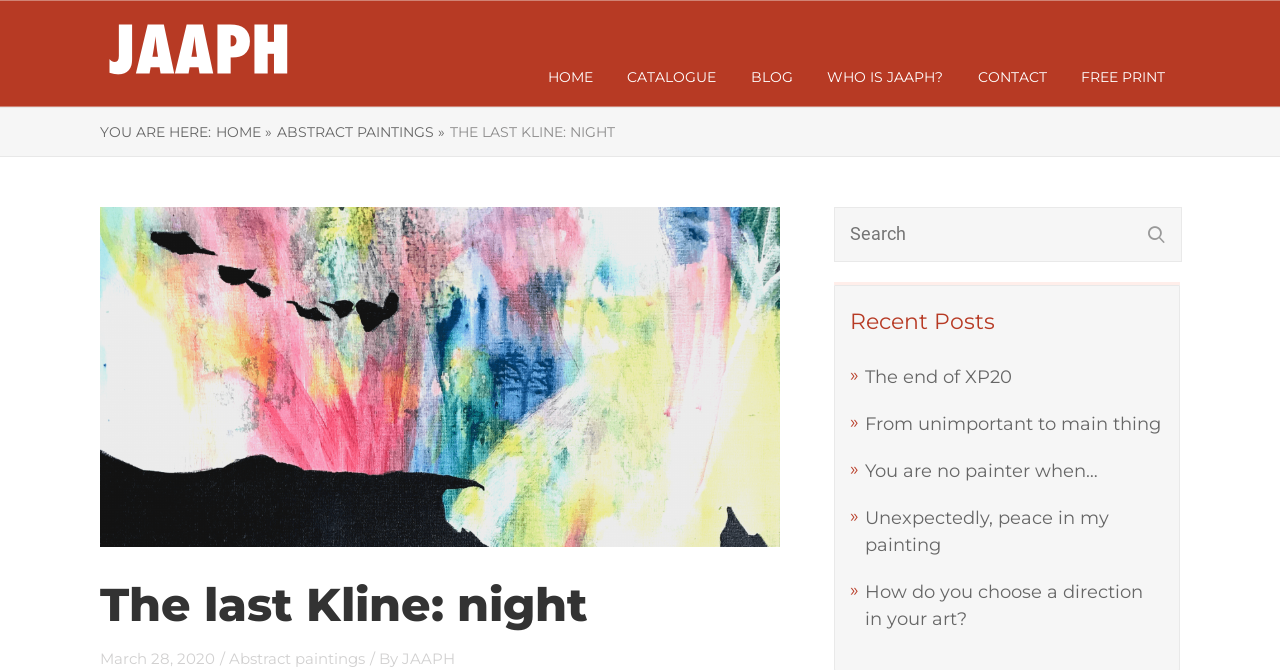Please give the bounding box coordinates of the area that should be clicked to fulfill the following instruction: "go to home page". The coordinates should be in the format of four float numbers from 0 to 1, i.e., [left, top, right, bottom].

[0.428, 0.101, 0.463, 0.128]